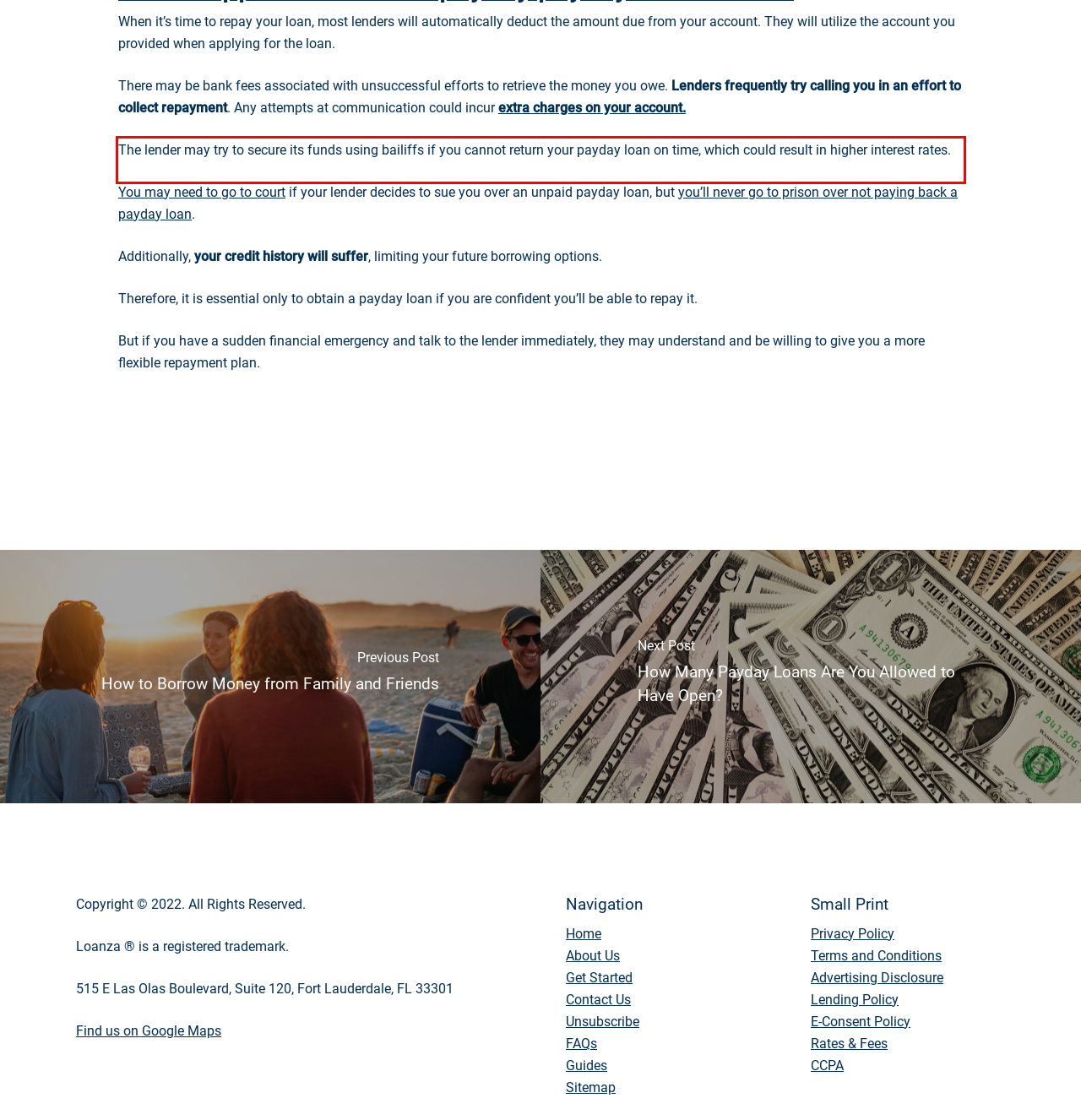From the given screenshot of a webpage, identify the red bounding box and extract the text content within it.

The lender may try to secure its funds using bailiffs if you cannot return your payday loan on time, which could result in higher interest rates.